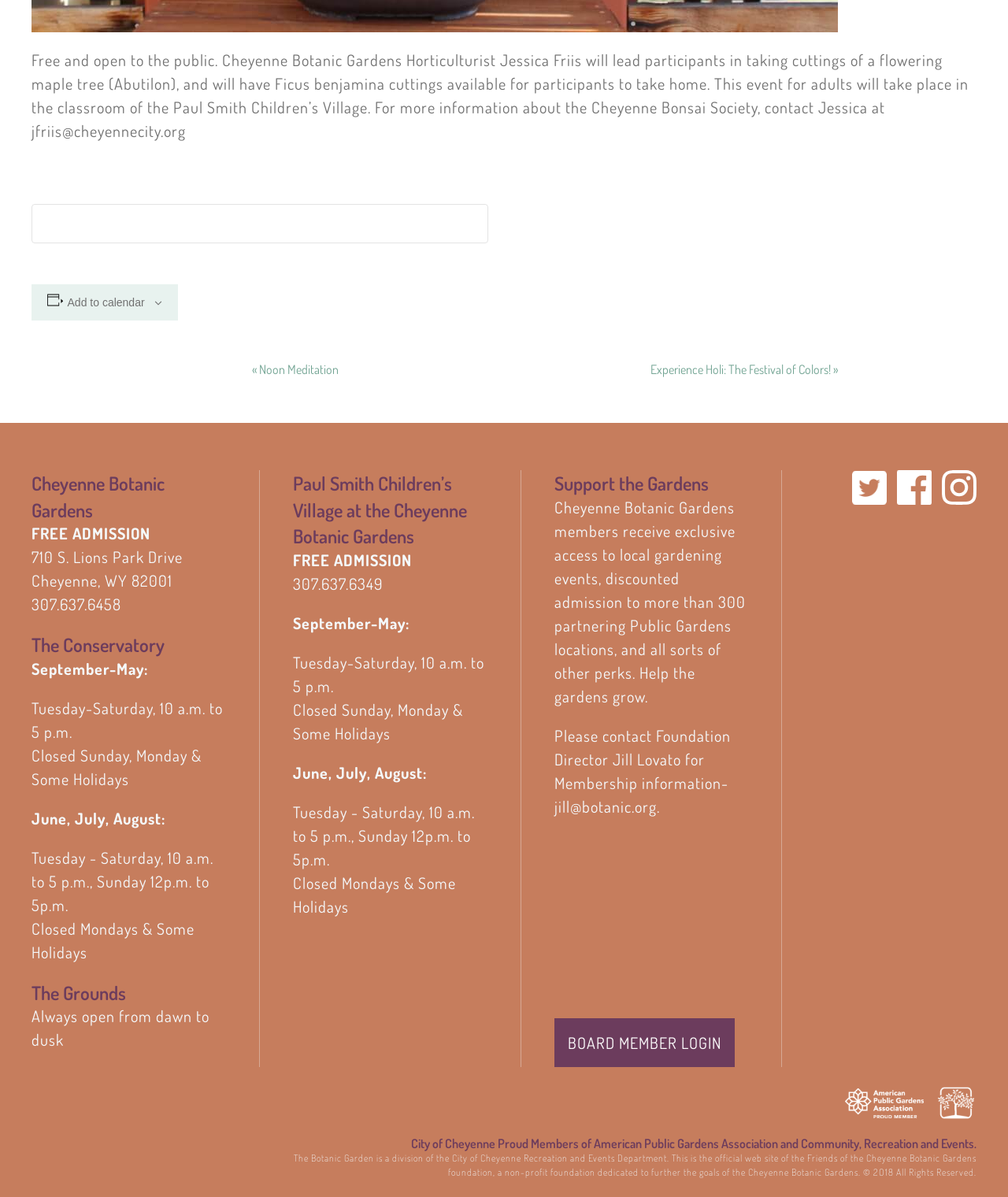Determine the bounding box coordinates of the clickable element to complete this instruction: "Visit previous event". Provide the coordinates in the format of four float numbers between 0 and 1, [left, top, right, bottom].

[0.25, 0.302, 0.336, 0.315]